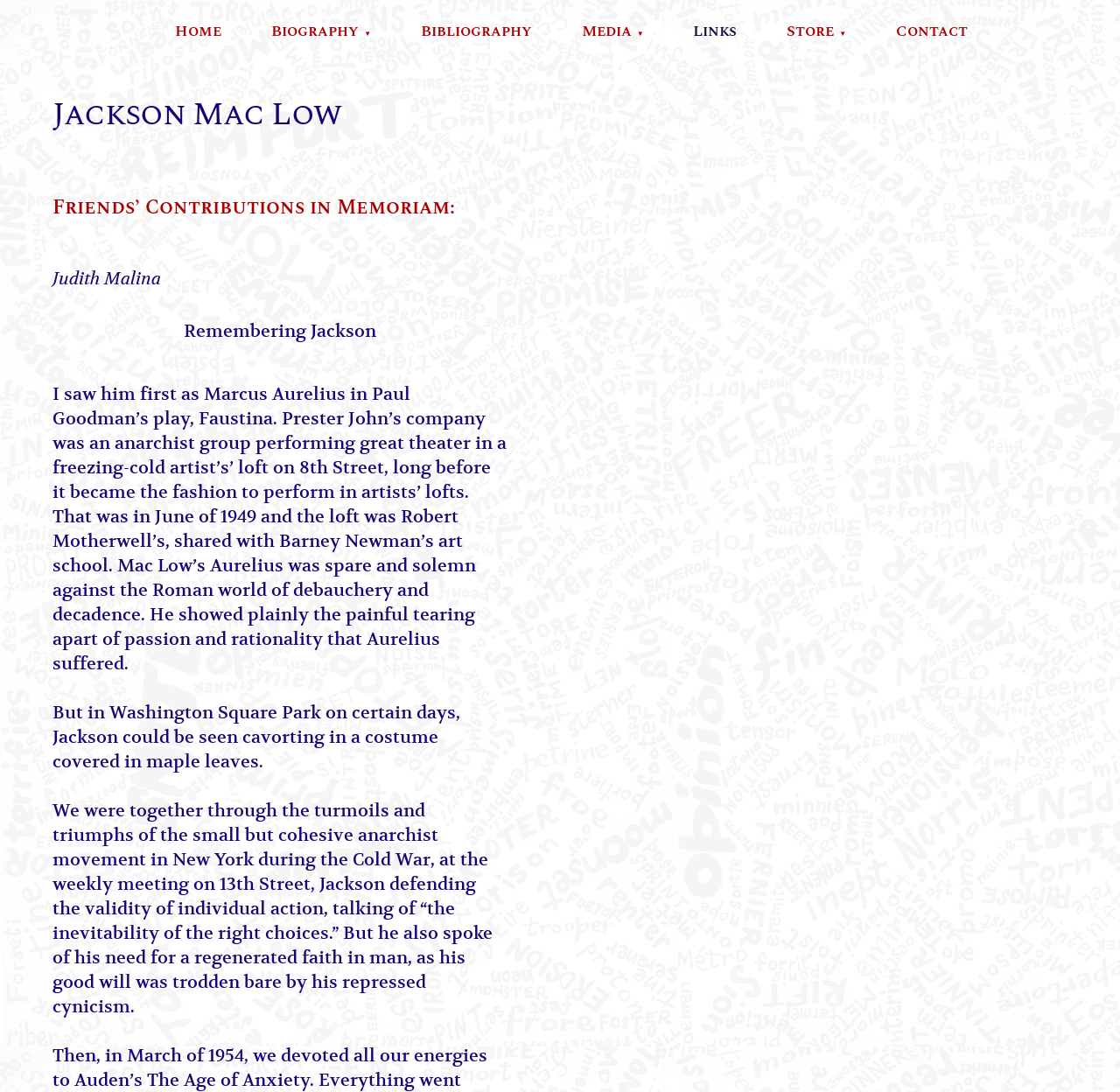What is the name of the person being remembered?
Using the image, provide a detailed and thorough answer to the question.

Based on the webpage content, specifically the heading 'Jackson Mac Low' and the text 'Remembering Jackson', it is clear that the person being remembered is Jackson Mac Low.